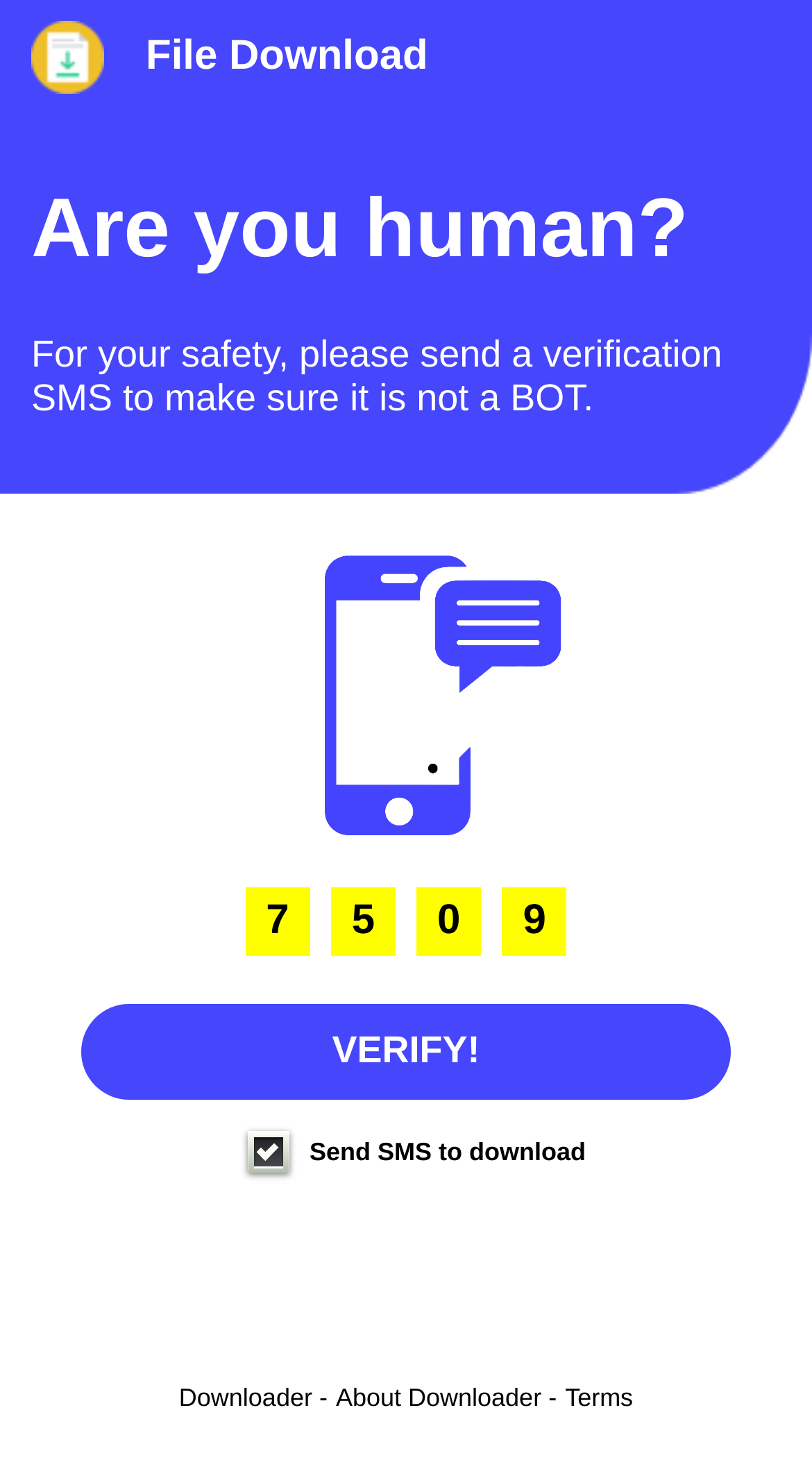Please analyze the image and provide a thorough answer to the question:
What is the button at the bottom center for?

The button 'VERIFY!' is positioned at the bottom center of the webpage, indicating that it is used to verify the user's identity.